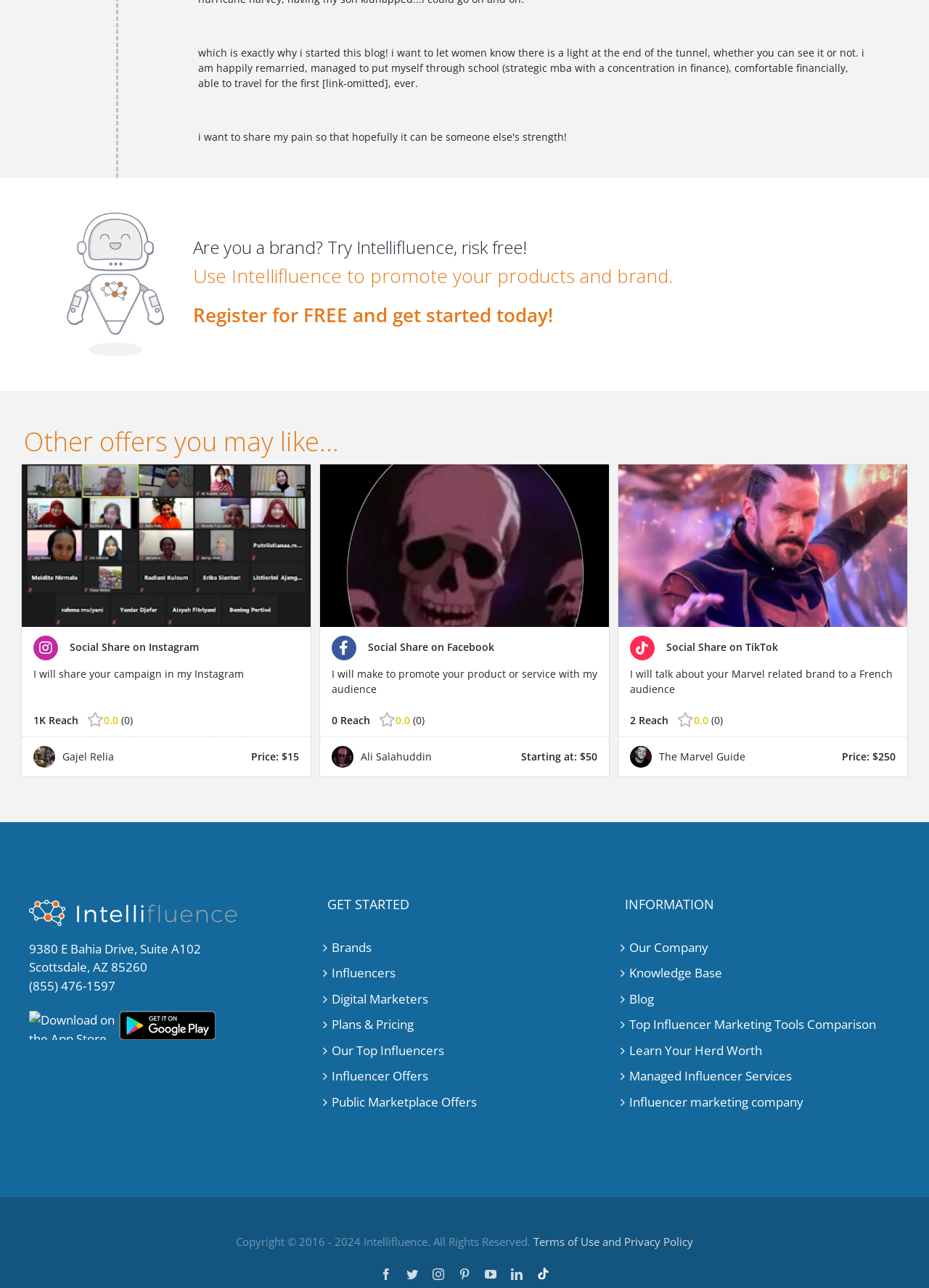Provide the bounding box coordinates, formatted as (top-left x, top-left y, bottom-right x, bottom-right y), with all values being floating point numbers between 0 and 1. Identify the bounding box of the UI element that matches the description: Resources

None